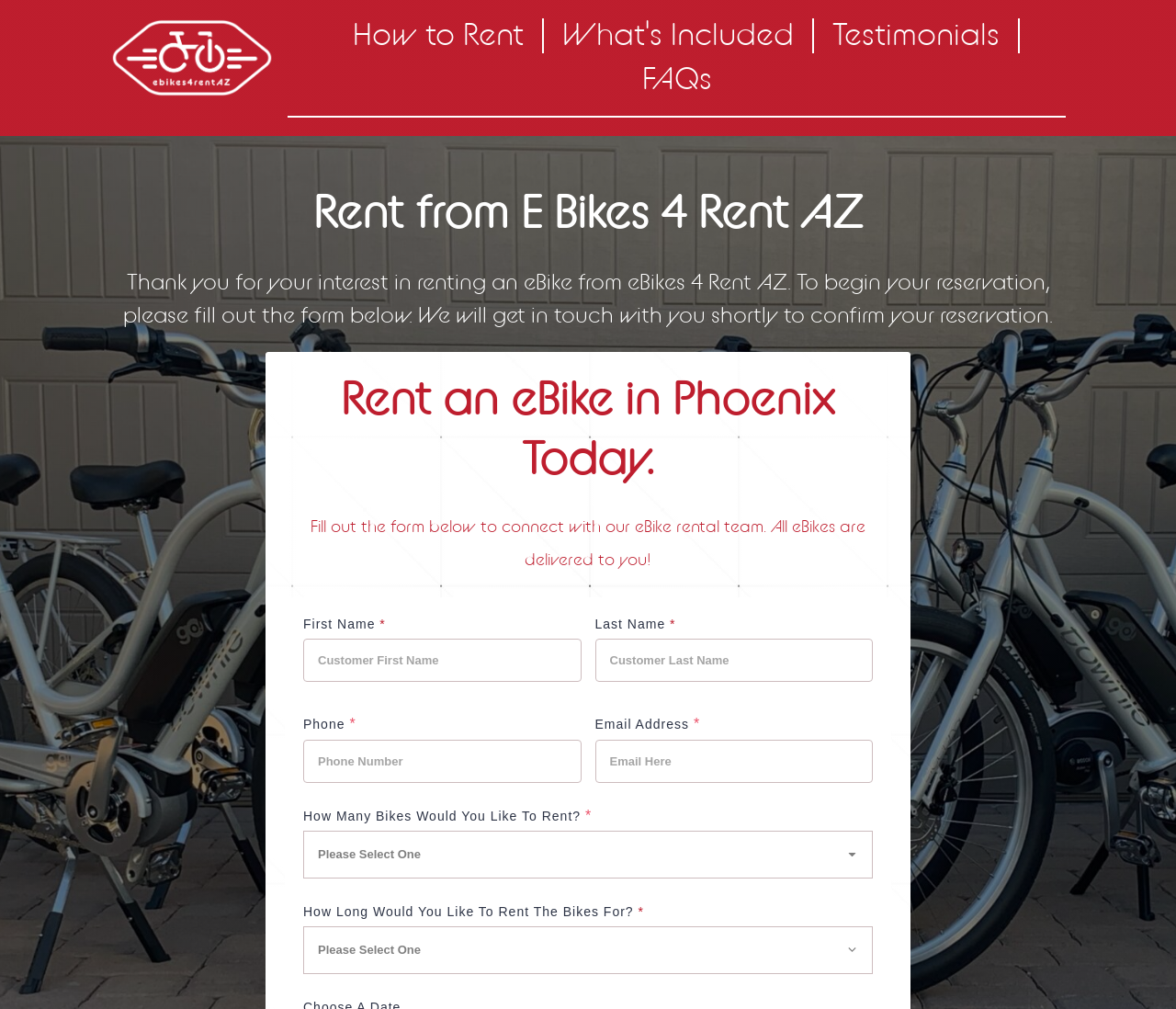Find the bounding box coordinates of the area to click in order to follow the instruction: "Click on the 'What's Included' link".

[0.478, 0.02, 0.675, 0.051]